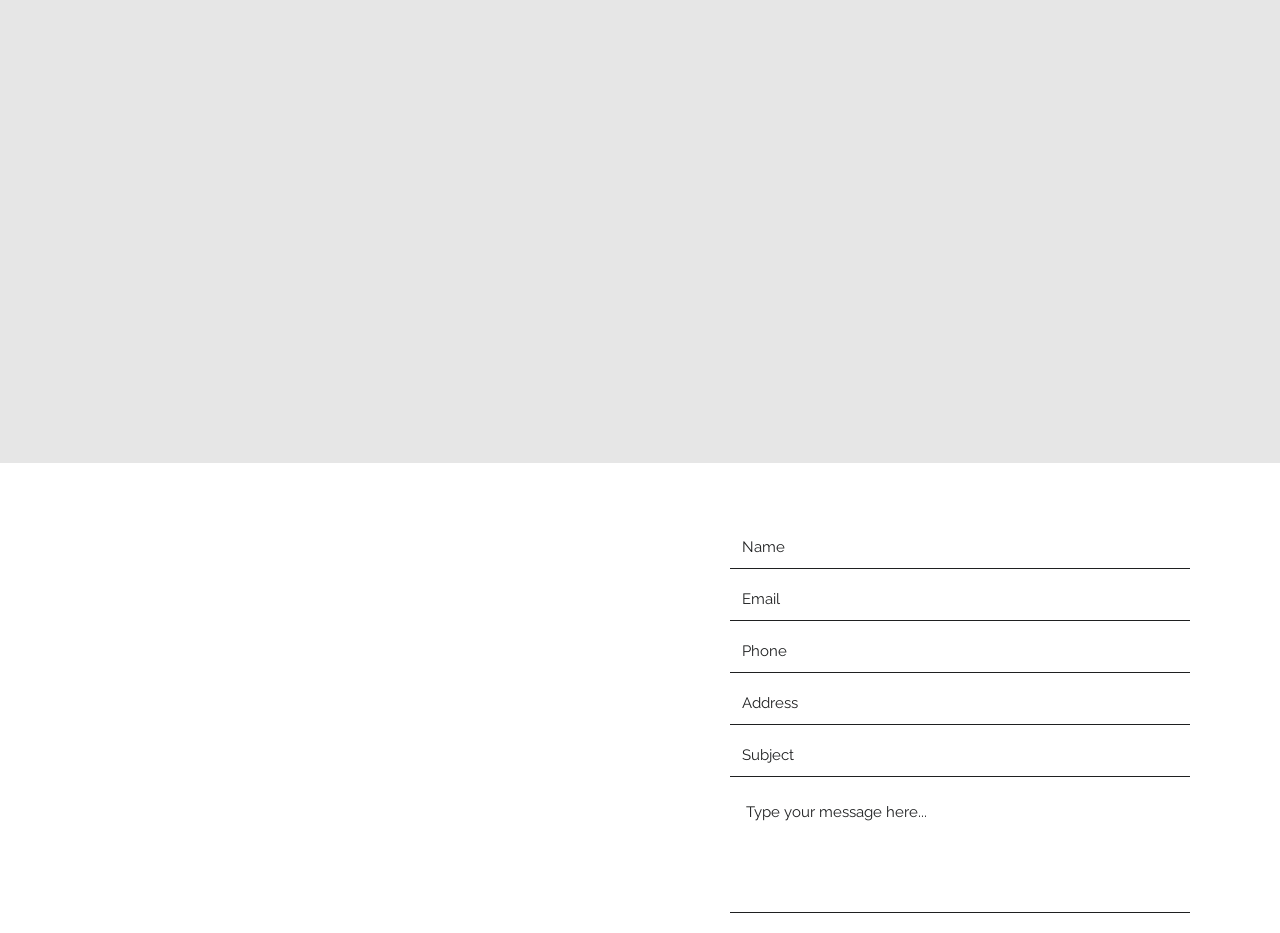Return the bounding box coordinates of the UI element that corresponds to this description: "aria-label="Email" name="email" placeholder="Email"". The coordinates must be given as four float numbers in the range of 0 and 1, [left, top, right, bottom].

[0.57, 0.62, 0.93, 0.665]